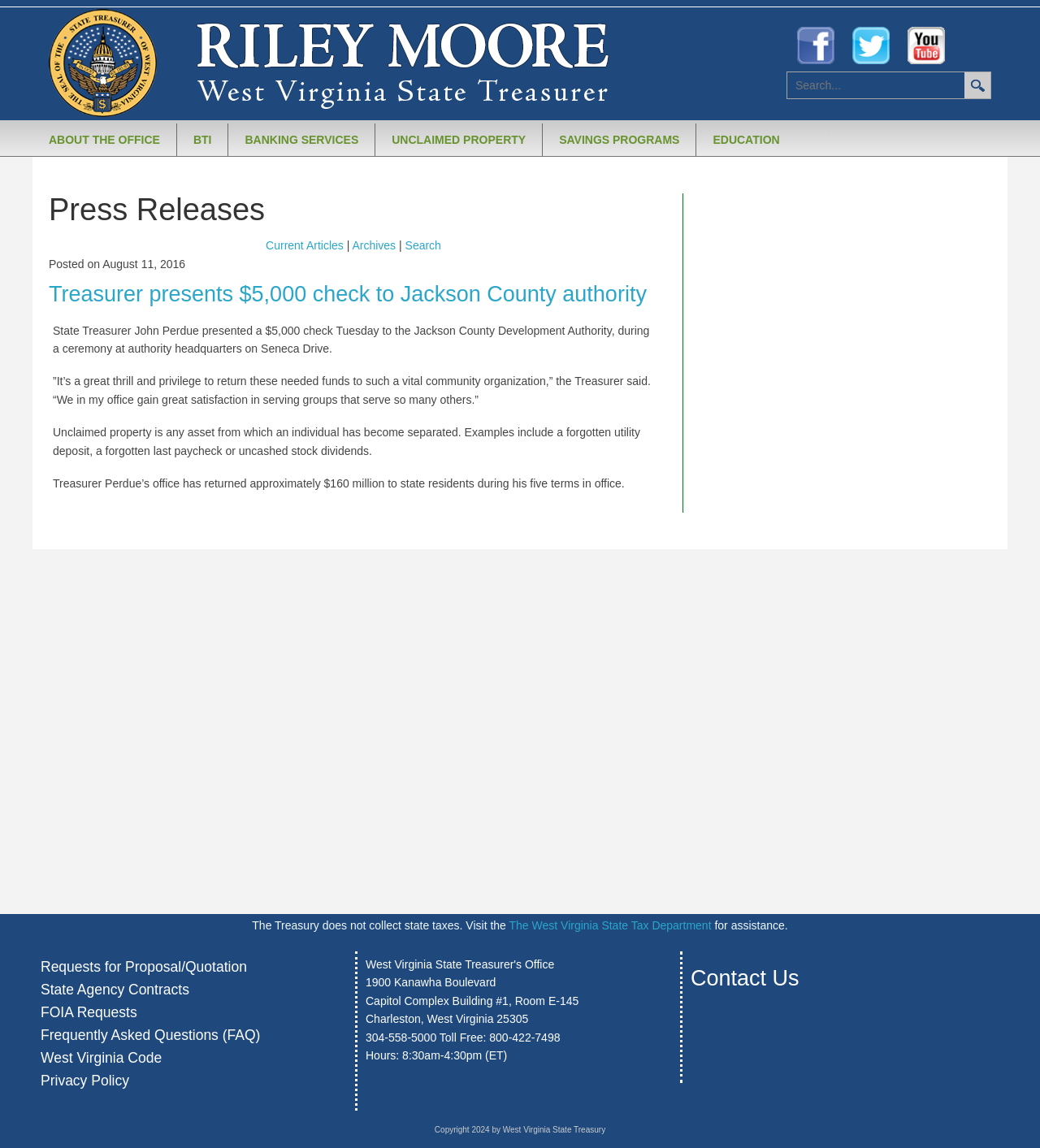Please specify the bounding box coordinates in the format (top-left x, top-left y, bottom-right x, bottom-right y), with all values as floating point numbers between 0 and 1. Identify the bounding box of the UI element described by: Ravenwood Documentary Underway

None